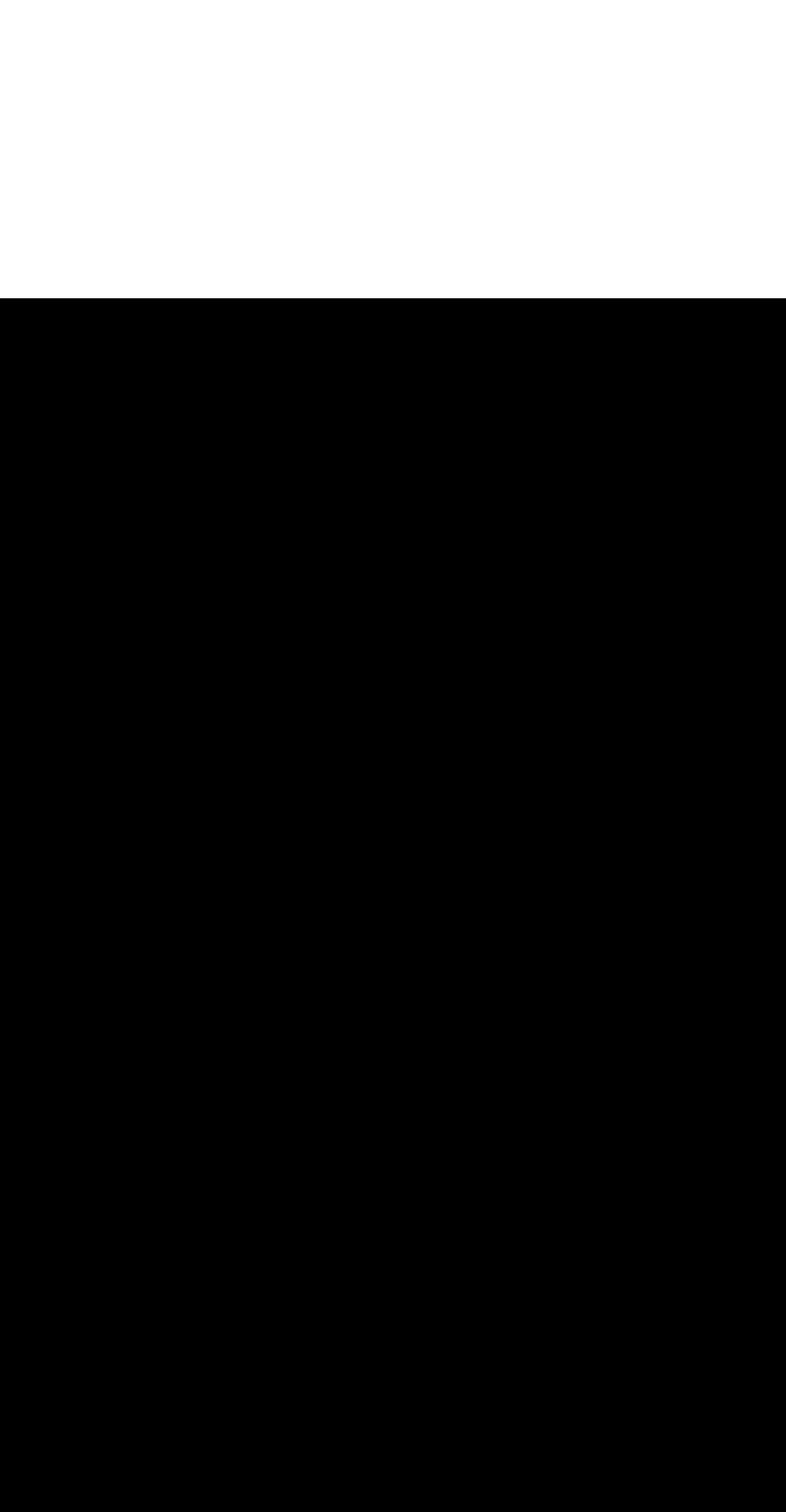What is the city and state of the mailing address?
Provide a detailed answer to the question, using the image to inform your response.

I found the city and state by looking at the static text element that says 'New Britain, Connecticut 06051' which is located below the street address.